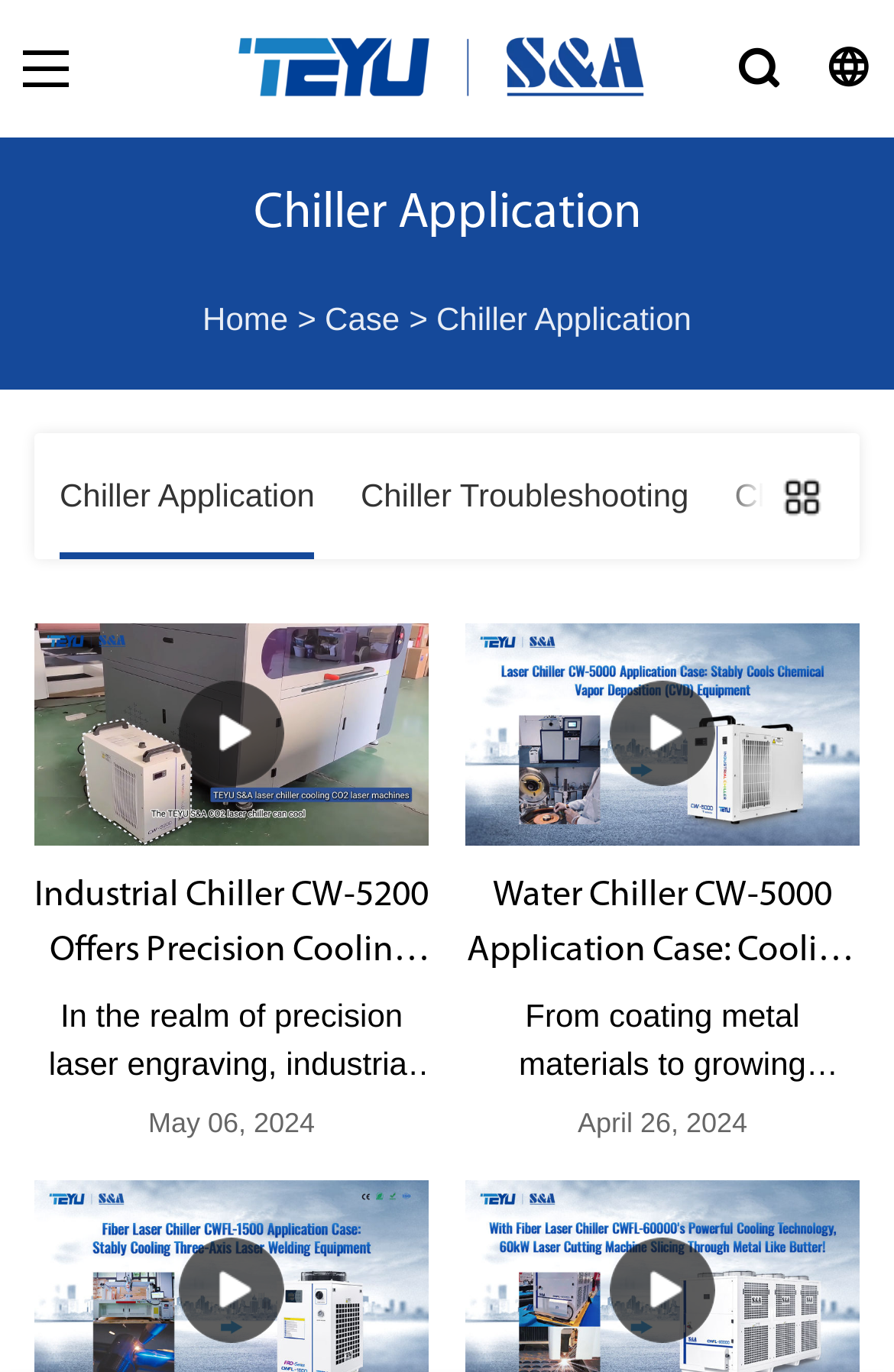Describe the webpage in detail, including text, images, and layout.

The webpage is about TEYU S&A industrial chillers and their various applications. At the top, there is a logo of TEYU S&A Chiller, accompanied by a link to the homepage. Below the logo, there is a heading that reads "Chiller Application". 

To the right of the heading, there are navigation links to "Home", "Case", and "Chiller Application". Below these links, there are two sections that showcase the applications of industrial chillers. 

The first section is about an industrial chiller CW-5200, which is designed for precision cooling of CO2 laser engraving machines. There is an image of the chiller, accompanied by a link to a detailed description of its features and benefits. The description explains how the chiller ensures optimal performance and reliability of the laser engraving machine.

The second section is about a water chiller CW-5000, which is used for cooling chemical vapor deposition (CVD) equipment. There is an image of the chiller, accompanied by a link to a detailed description of its application in CVD operations. The description explains the importance of precise temperature control in CVD equipment and how the water chiller CW-5000 plays a crucial role in maintaining stable temperatures.

Both sections have a date stamp at the bottom, indicating when the content was published. Overall, the webpage provides information on the various applications of TEYU S&A industrial chillers, with a focus on their features, benefits, and uses in different industries.